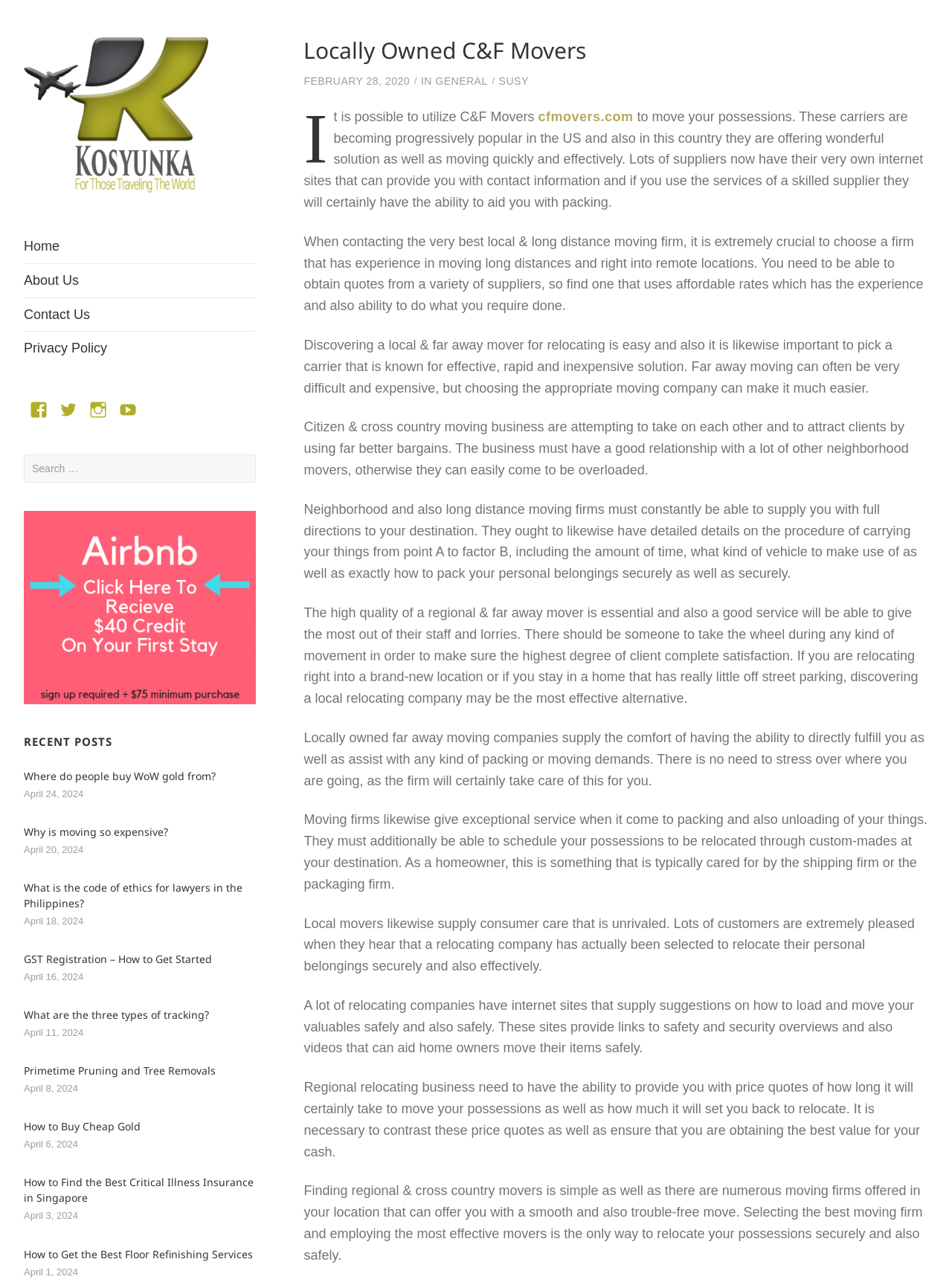Please find and report the bounding box coordinates of the element to click in order to perform the following action: "Visit the Facebook page". The coordinates should be expressed as four float numbers between 0 and 1, in the format [left, top, right, bottom].

[0.025, 0.311, 0.056, 0.334]